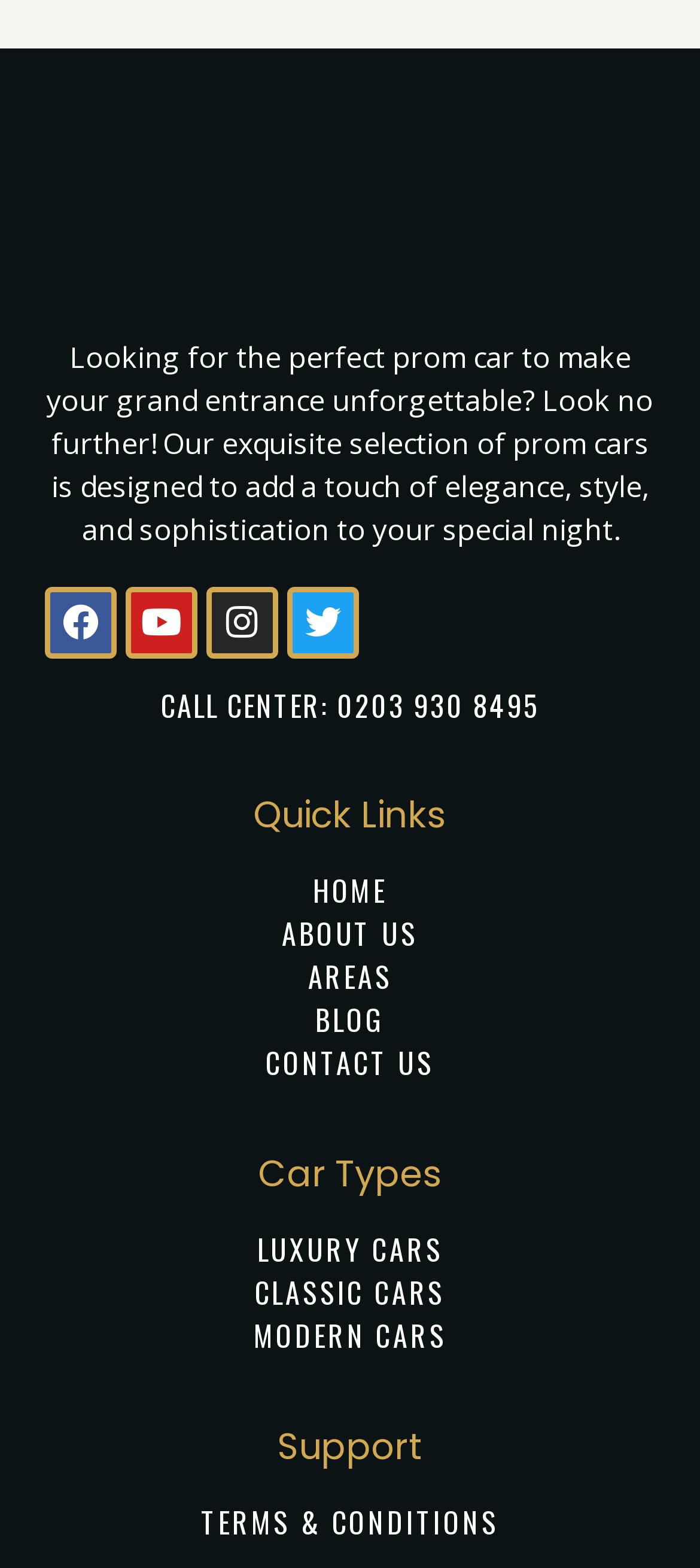Provide a one-word or one-phrase answer to the question:
What is the purpose of the prom cars?

To add elegance and style